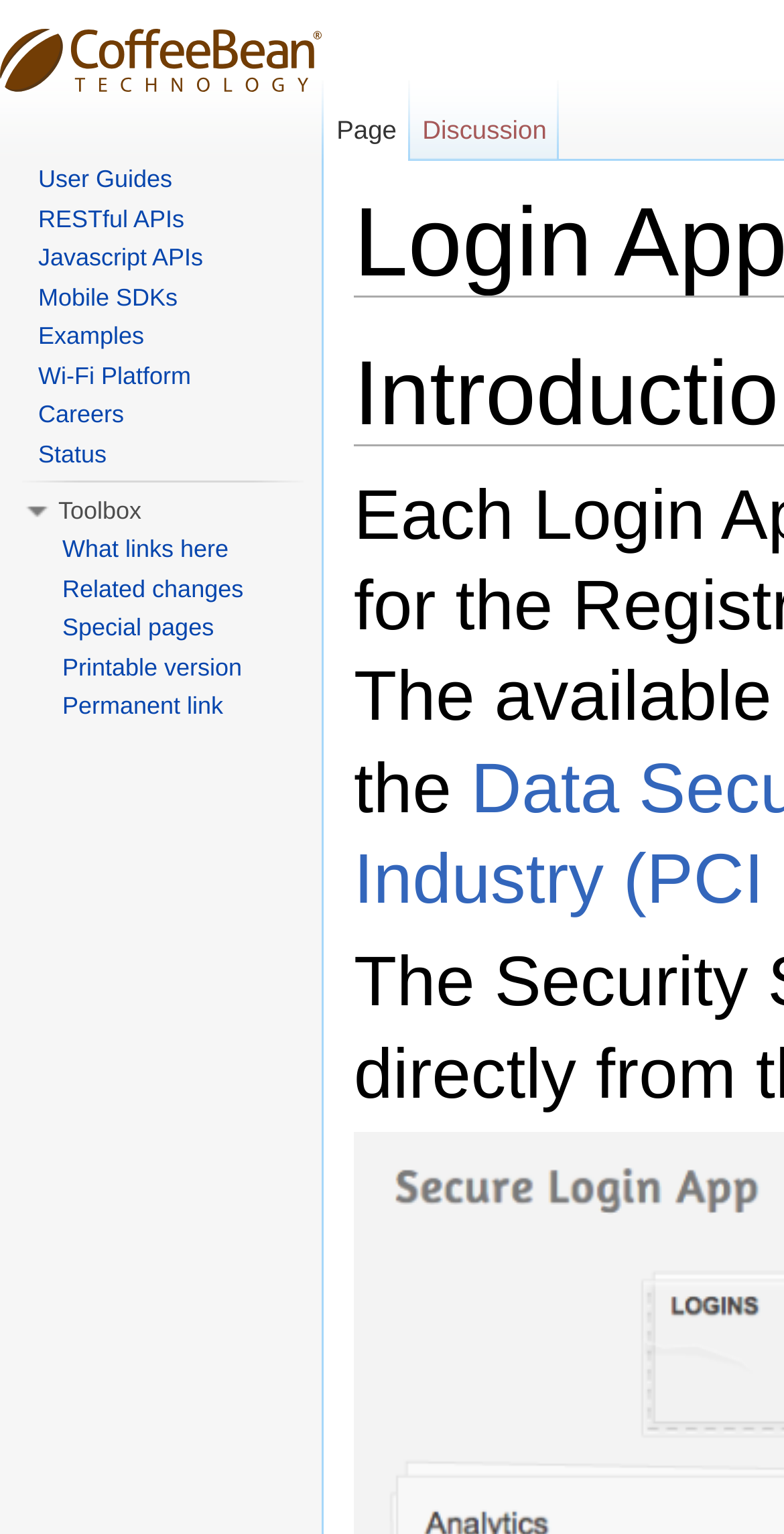Mark the bounding box of the element that matches the following description: "alt="Professional Development"".

None